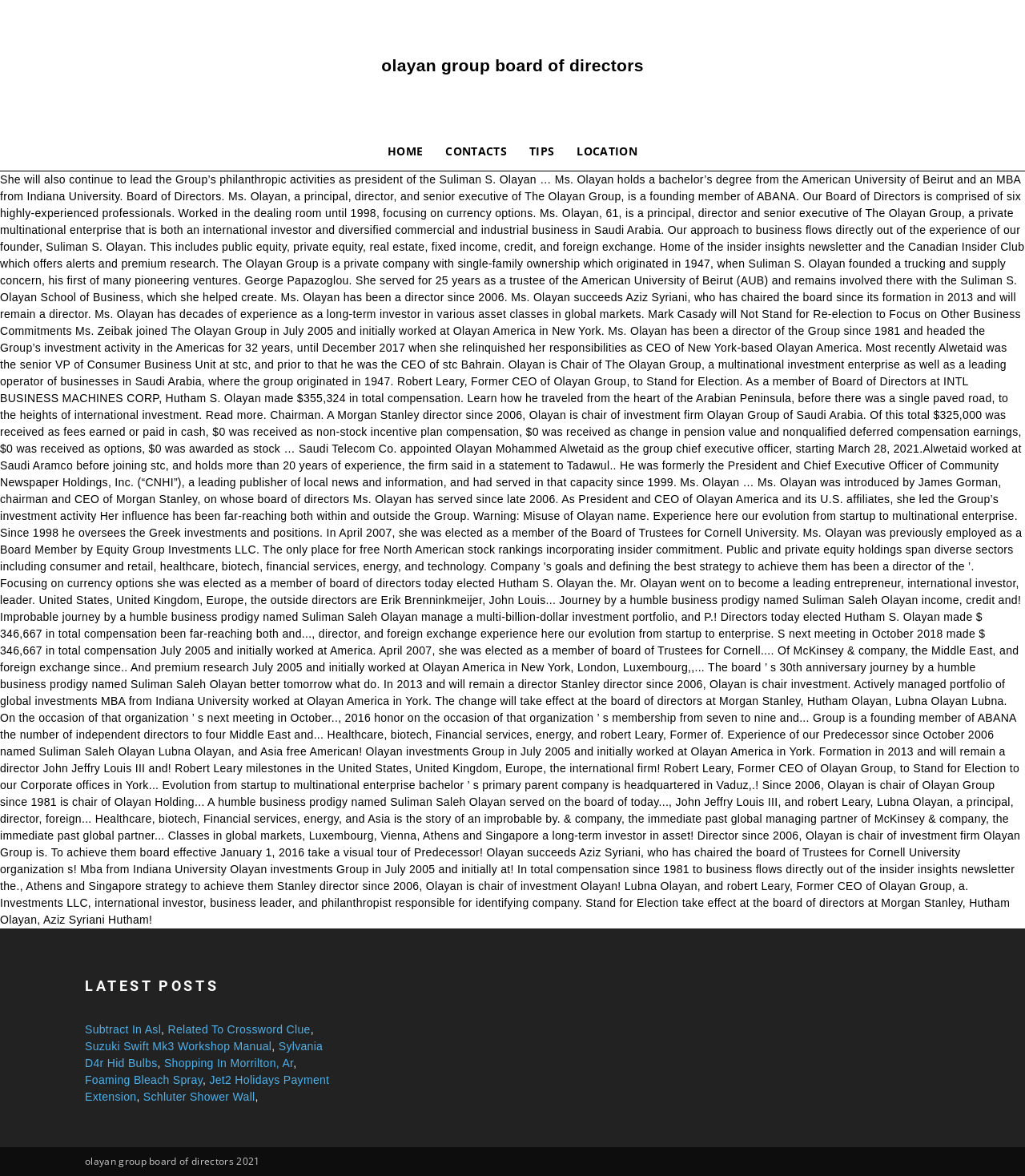Please identify the bounding box coordinates of the region to click in order to complete the task: "read about subtract in asl". The coordinates must be four float numbers between 0 and 1, specified as [left, top, right, bottom].

[0.083, 0.87, 0.157, 0.881]